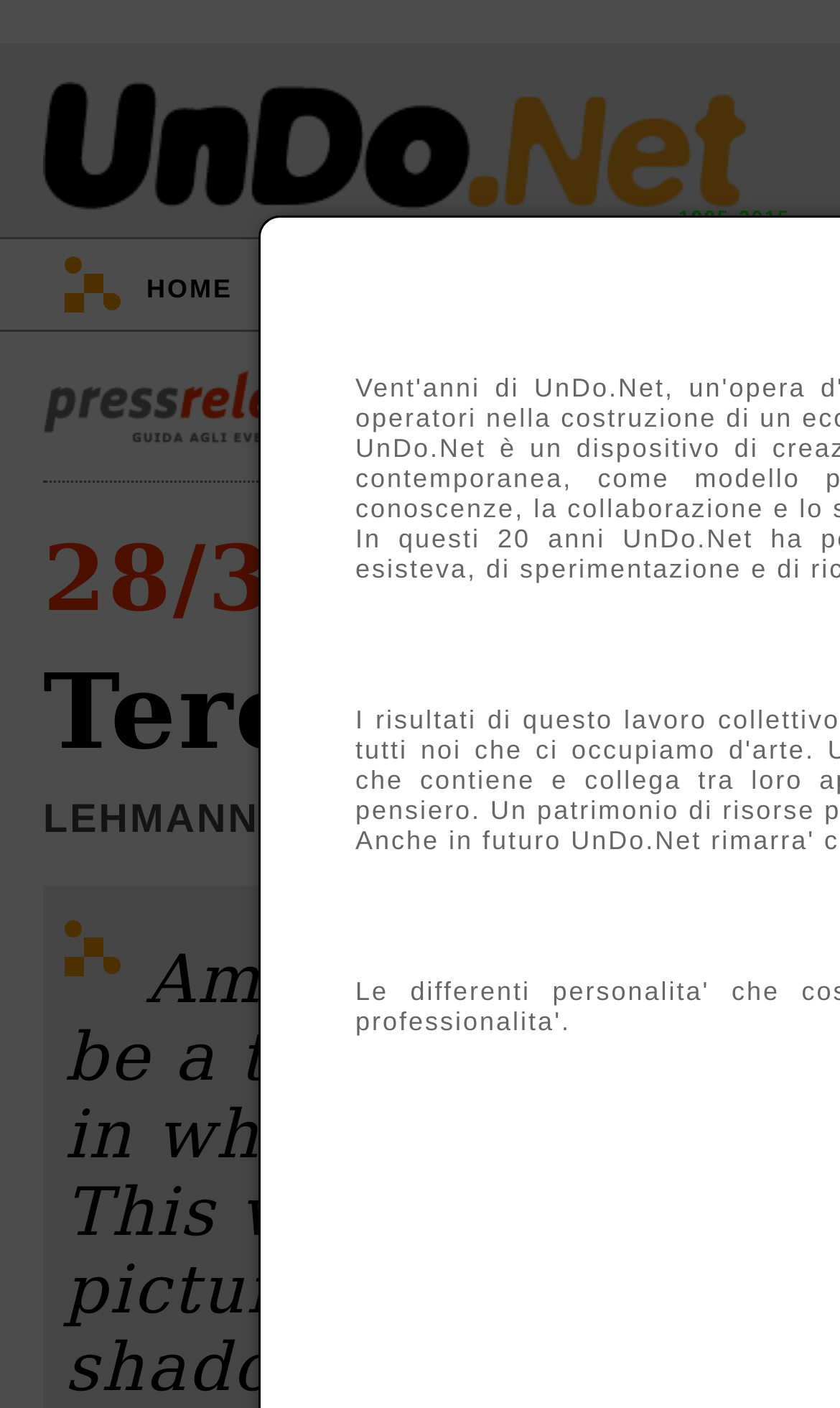Carefully observe the image and respond to the question with a detailed answer:
How many links are present in the top navigation bar?

I counted the number of link elements in the top navigation bar and found four links: 'HOME', '::', 'EVENTI', and 'TV'. These links have bounding box coordinates [0.174, 0.194, 0.277, 0.216], [0.328, 0.194, 0.354, 0.216], [0.405, 0.194, 0.532, 0.216], and [0.66, 0.194, 0.704, 0.216] respectively.